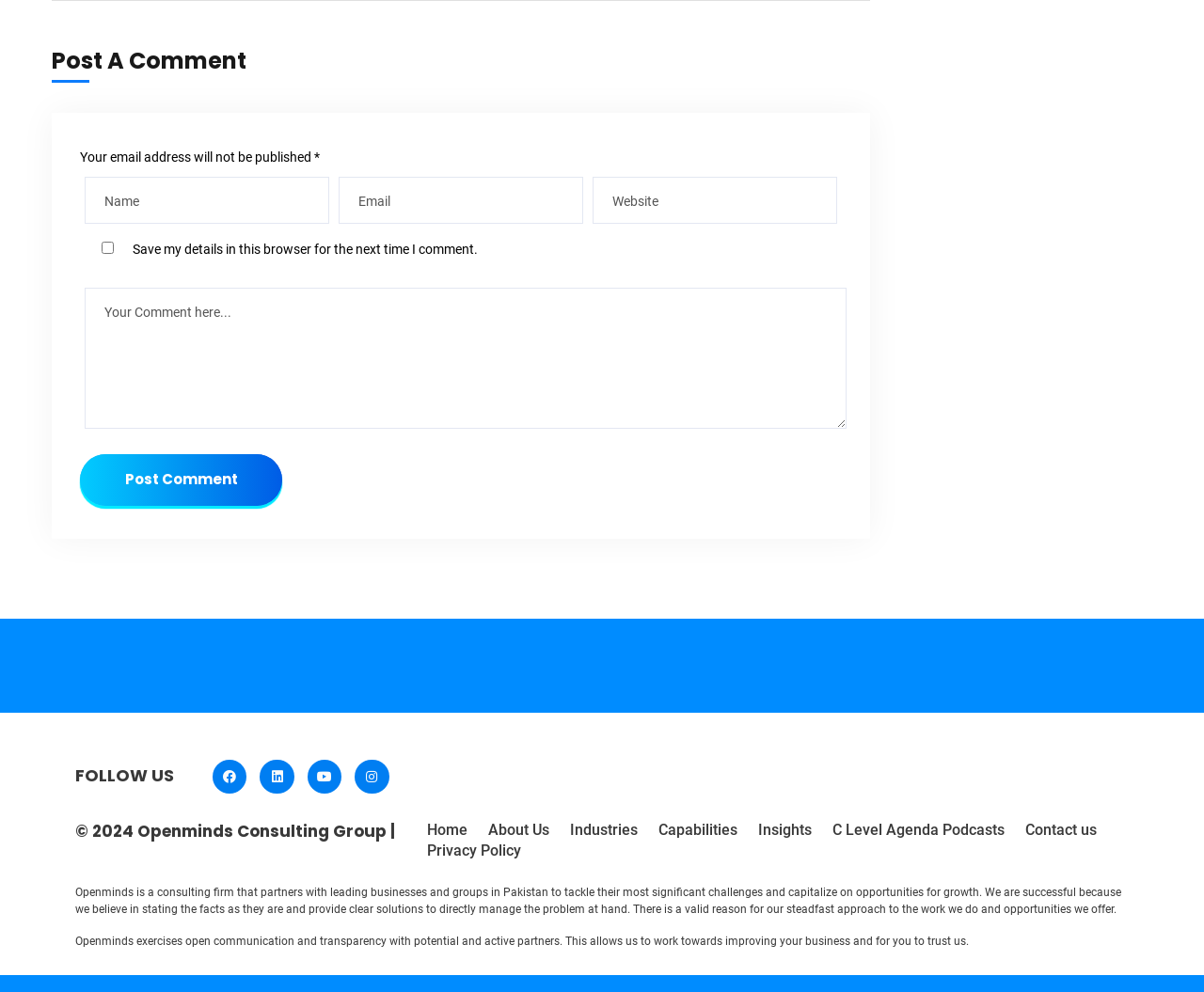Answer succinctly with a single word or phrase:
What social media platforms can you follow the company on?

Facebook, Linkedin, Youtube, Instagram